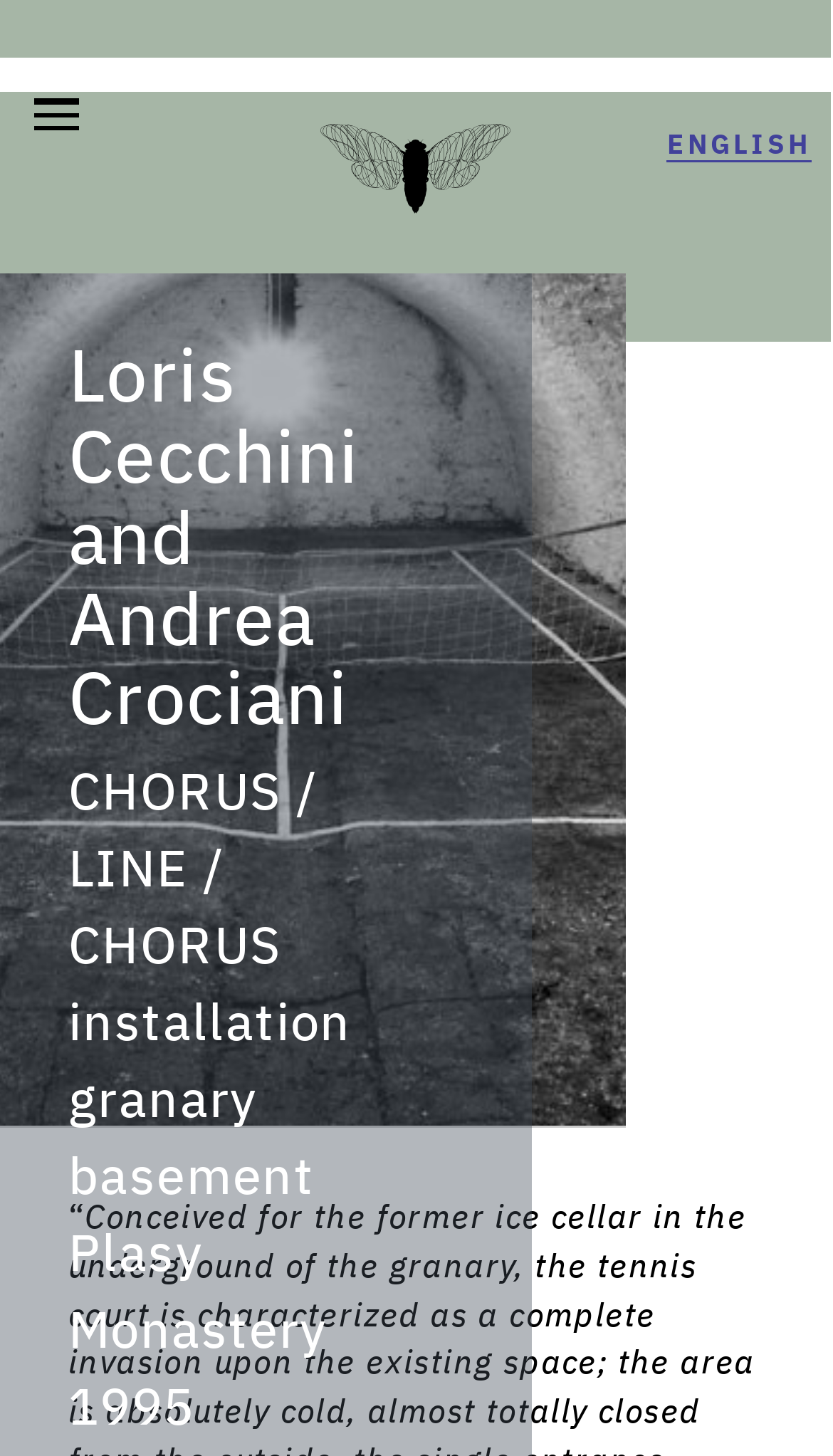Answer briefly with one word or phrase:
What is the title of the artwork?

CHORUS / LINE / CHORUS